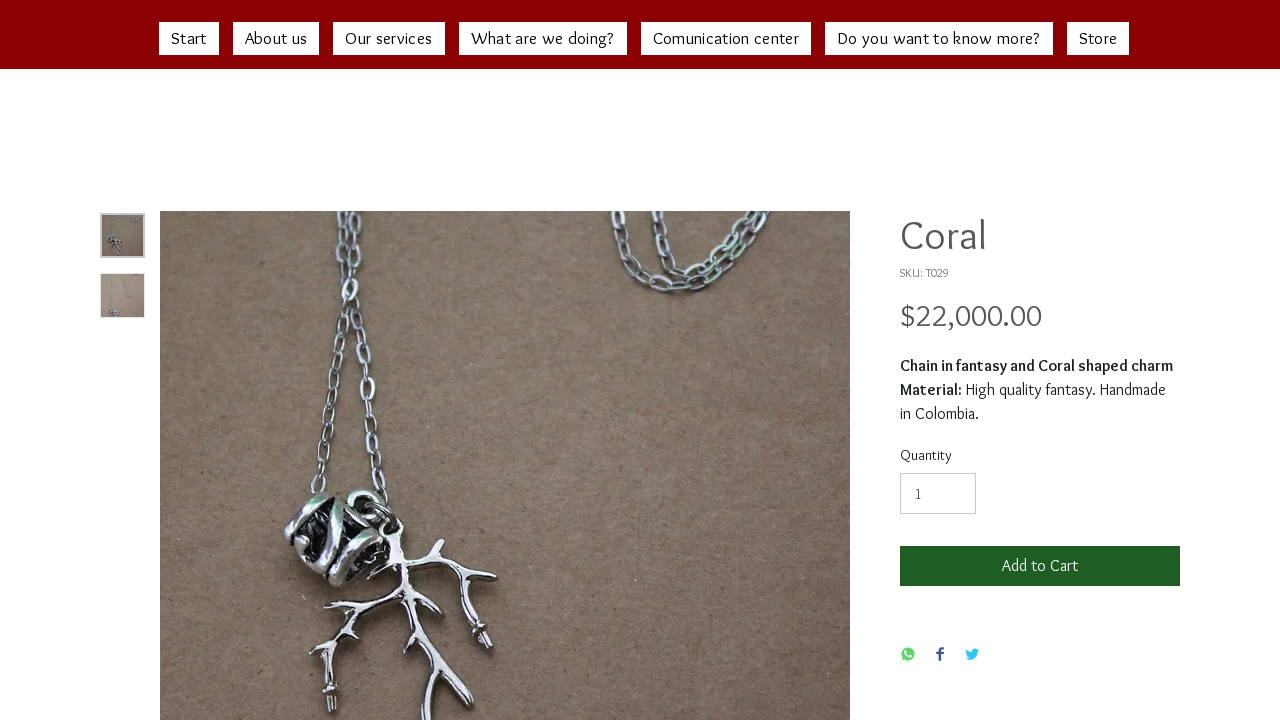Locate the bounding box coordinates of the element you need to click to accomplish the task described by this instruction: "Add the product to cart".

[0.703, 0.758, 0.922, 0.814]